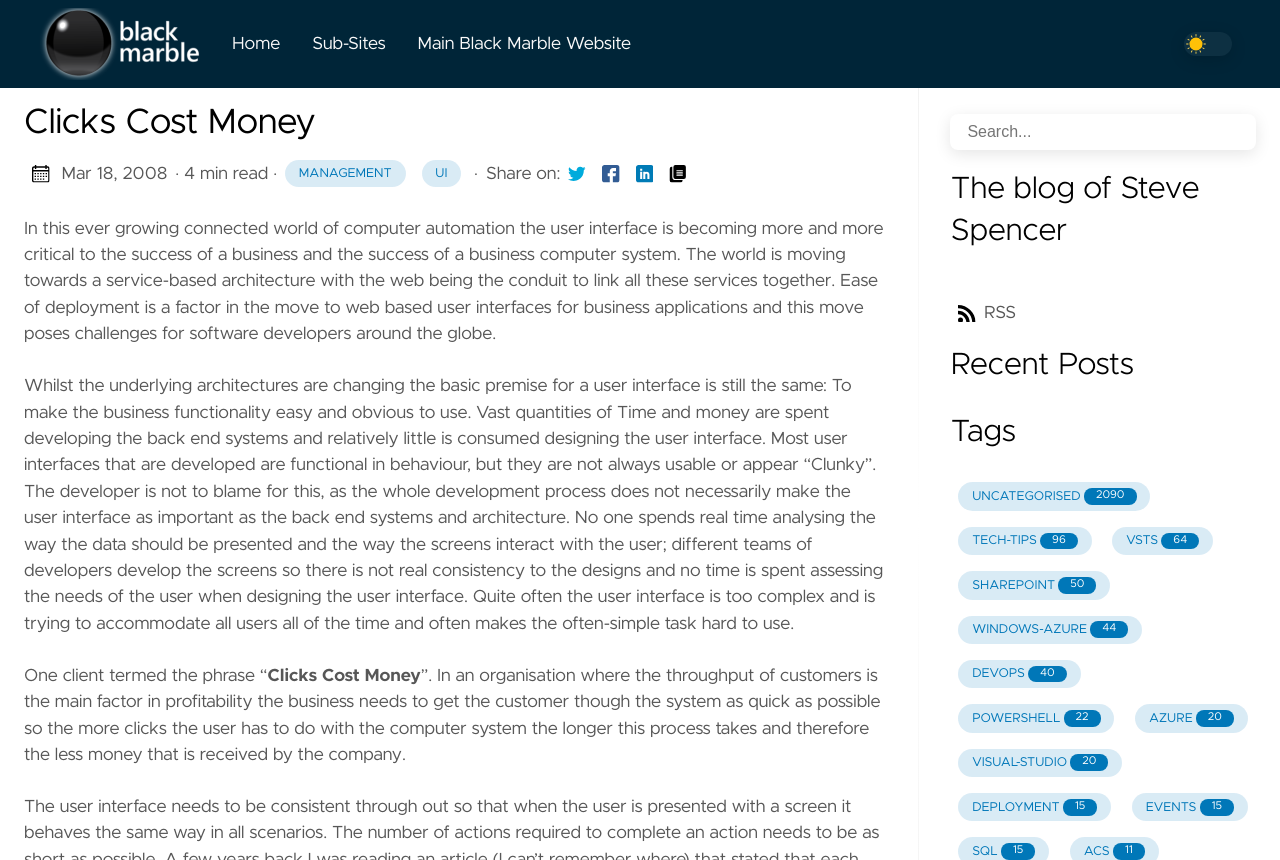Please find the bounding box coordinates of the element that must be clicked to perform the given instruction: "Go to the 'Main Black Marble Website'". The coordinates should be four float numbers from 0 to 1, i.e., [left, top, right, bottom].

[0.314, 0.027, 0.506, 0.076]